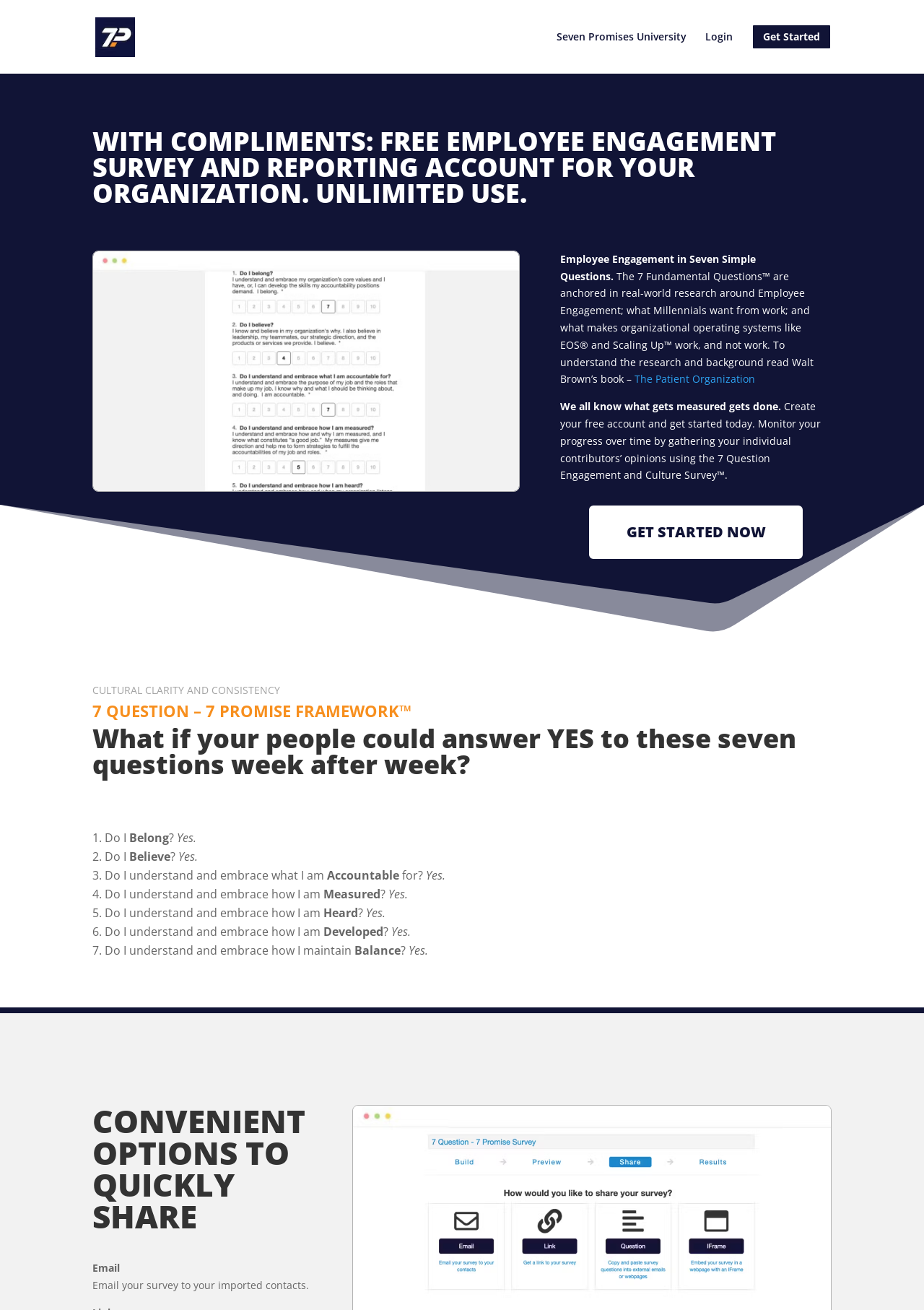Describe all the key features of the webpage in detail.

The webpage is about the Seven Promises Organization, which offers a promise-keeping platform. At the top, there is a logo and a link to the organization's name. To the right of the logo, there are three links: "Seven Promises University", "Login", and "Get Started 5". 

Below the top section, there is a heading that reads "WITH COMPLIMENTS: FREE EMPLOYEE ENGAGEMENT SURVEY AND REPORTING ACCOUNT FOR YOUR ORGANIZATION. UNLIMITED USE." Next to the heading, there is an image. 

Underneath, there is a section that explains the concept of employee engagement in seven simple questions. The text is divided into several paragraphs, with a link to "The Patient Organization" in the middle. There is also a call-to-action button "GET STARTED NOW" in this section.

Further down, there are three headings: "CULTURAL CLARITY AND CONSISTENCY", "7 QUESTION – 7 PROMISE FRAMEWORK™", and "What if your people could answer YES to these seven questions week after week?". 

Below these headings, there is a list of seven questions, each starting with "Do I" and followed by a phrase such as "Belong", "Believe", "Understand and embrace what I am Accountable for", and so on. Each question has a "Yes" response at the end.

At the bottom of the page, there is a heading "CONVENIENT OPTIONS TO QUICKLY SHARE" and a section that explains how to share the survey via email.